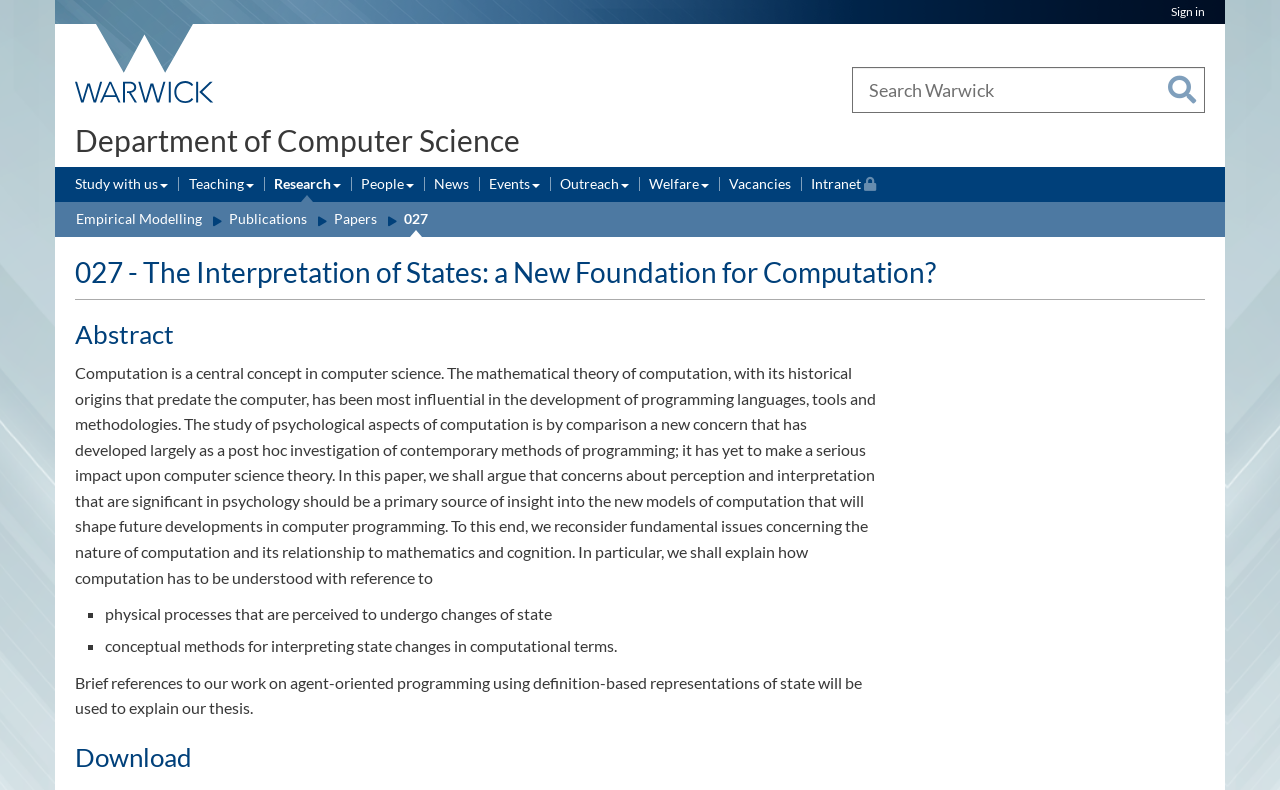Refer to the image and provide an in-depth answer to the question:
What is the name of the department?

I found the answer by looking at the heading element with the text 'Department of Computer Science' which is located at the top of the webpage, indicating that it is the department's webpage.